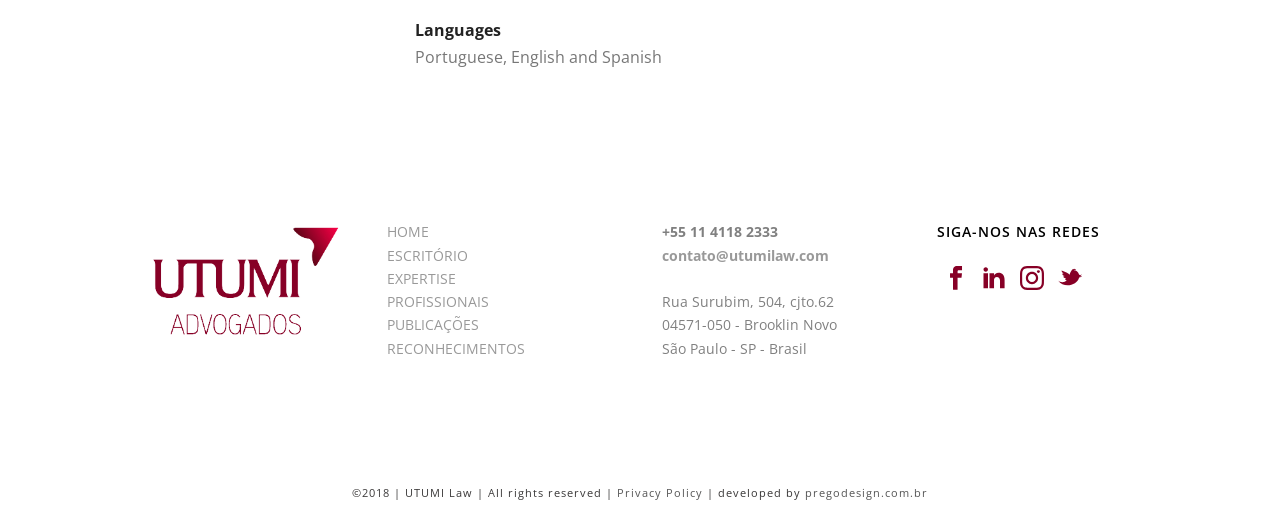Determine the bounding box of the UI element mentioned here: "Privacy Policy". The coordinates must be in the format [left, top, right, bottom] with values ranging from 0 to 1.

[0.482, 0.931, 0.549, 0.959]